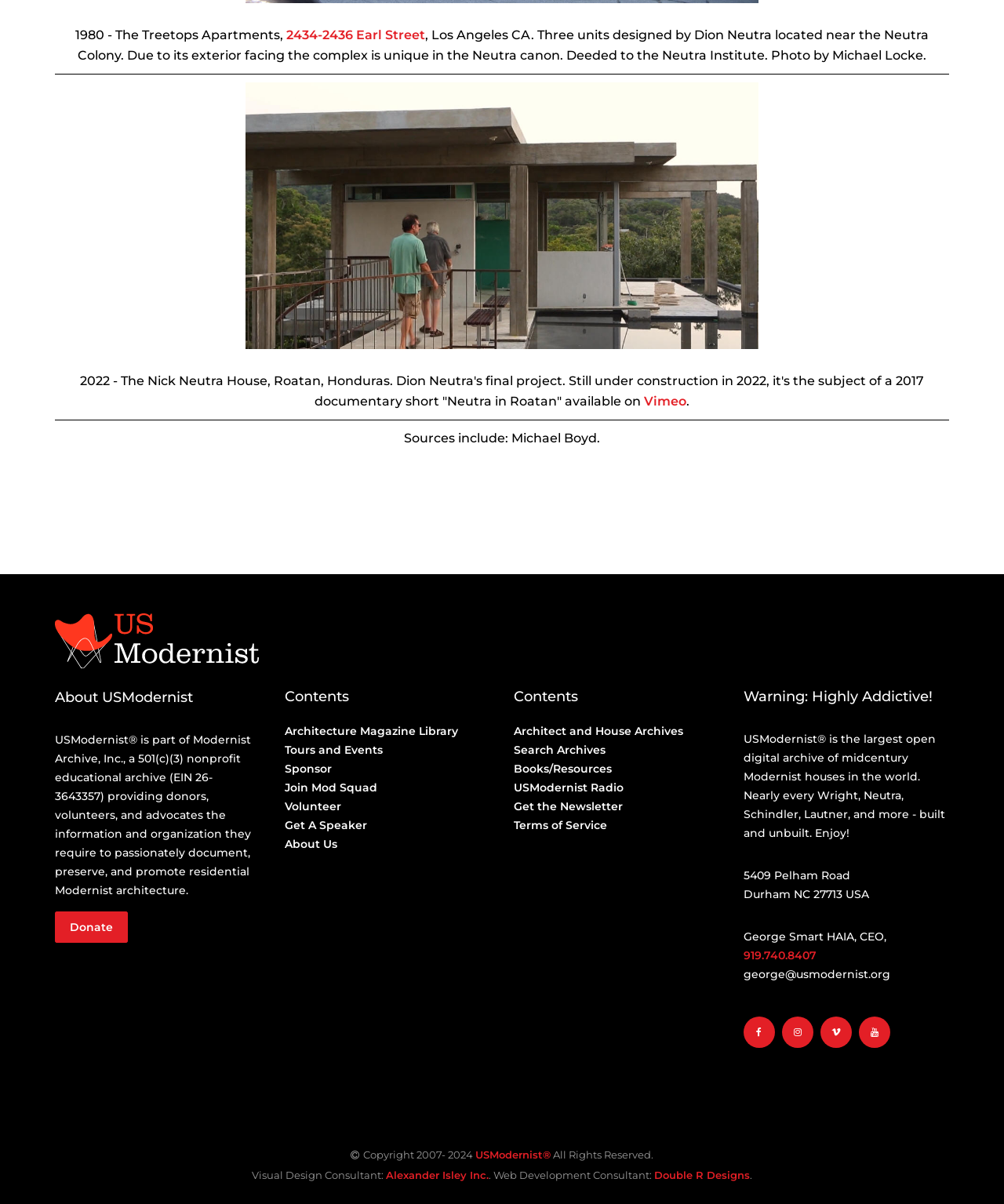What is the purpose of USModernist?
Please give a detailed and elaborate answer to the question based on the image.

The purpose of USModernist can be inferred from the text 'USModernist is part of Modernist Archive, Inc., a 501(c)(3) nonprofit educational archive... providing donors, volunteers, and advocates the information and organization they require to passionately document, preserve, and promote residential Modernist architecture'.